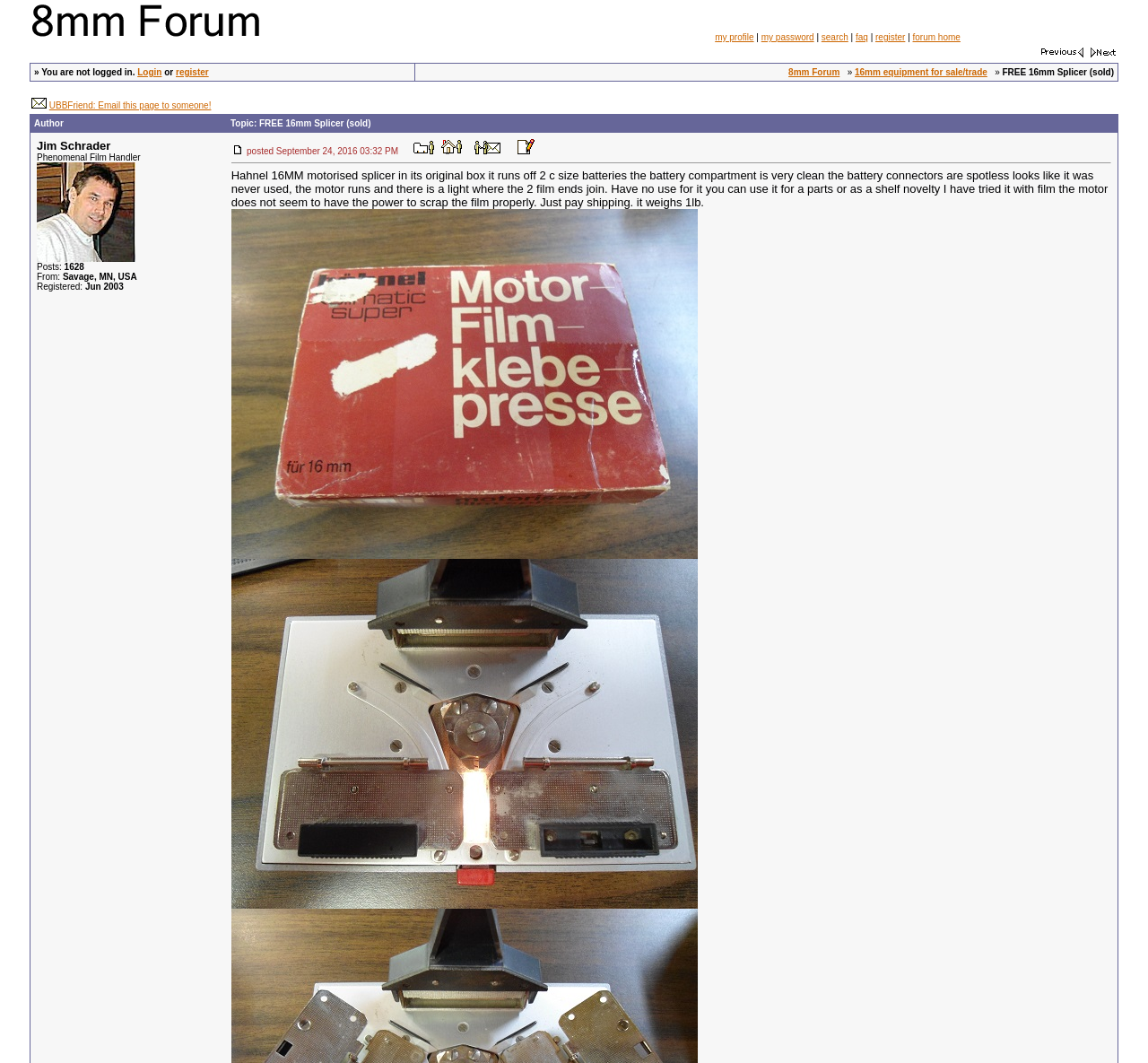Locate the bounding box coordinates of the segment that needs to be clicked to meet this instruction: "Click on the 'register' link".

[0.153, 0.063, 0.182, 0.073]